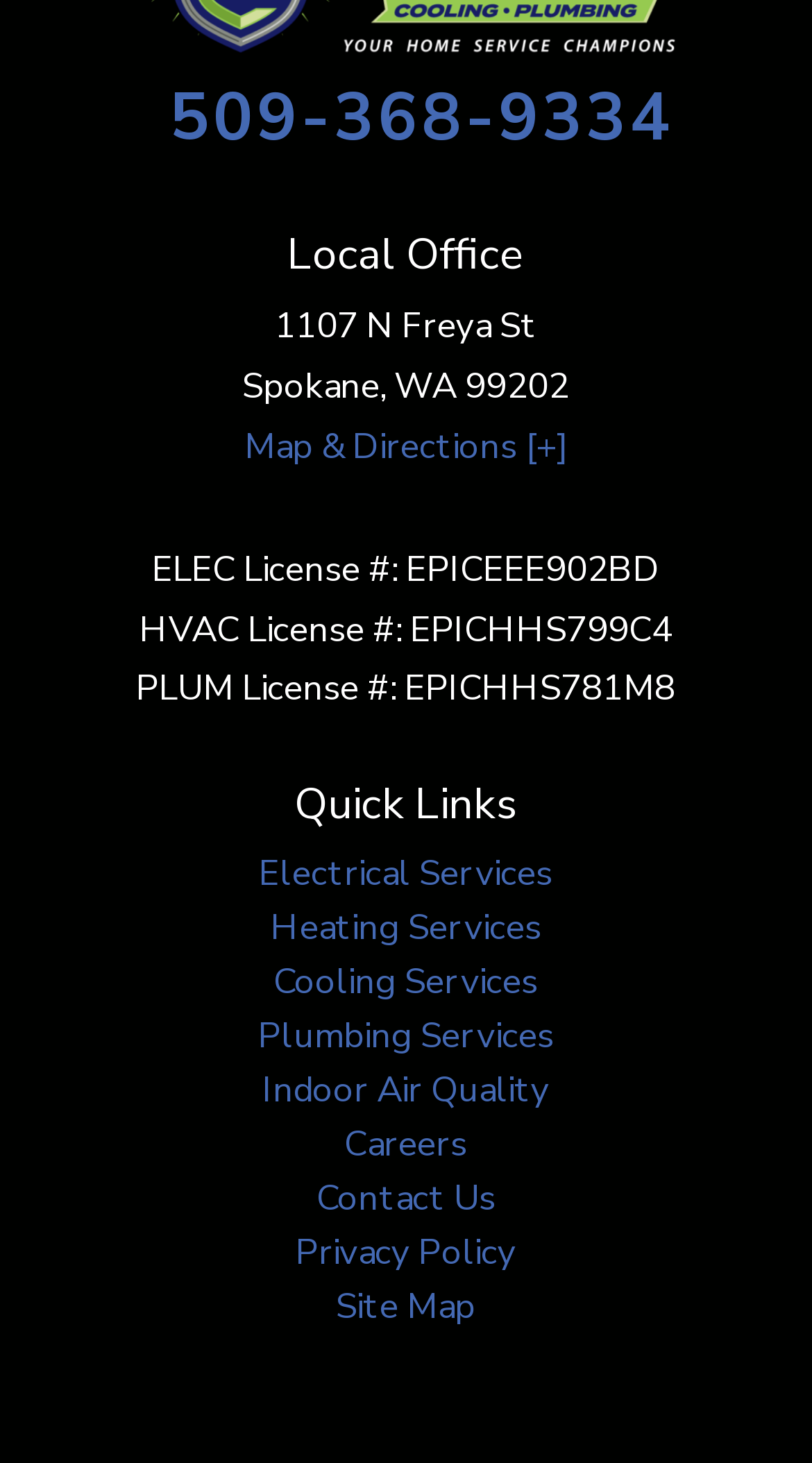Please provide a one-word or short phrase answer to the question:
What type of licenses does the office have?

ELEC, HVAC, PLUM